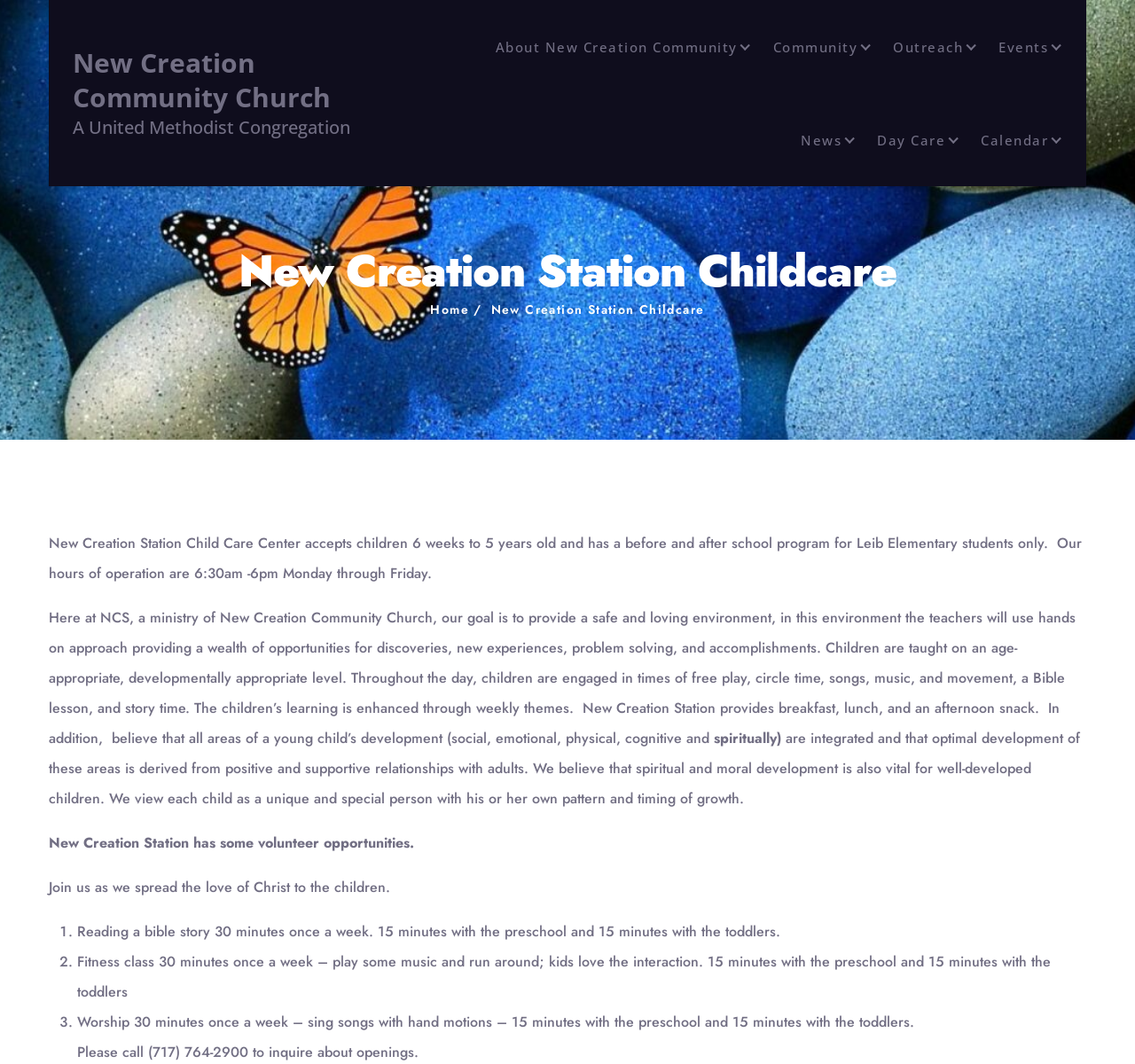Using the webpage screenshot and the element description Home, determine the bounding box coordinates. Specify the coordinates in the format (top-left x, top-left y, bottom-right x, bottom-right y) with values ranging from 0 to 1.

[0.379, 0.282, 0.413, 0.299]